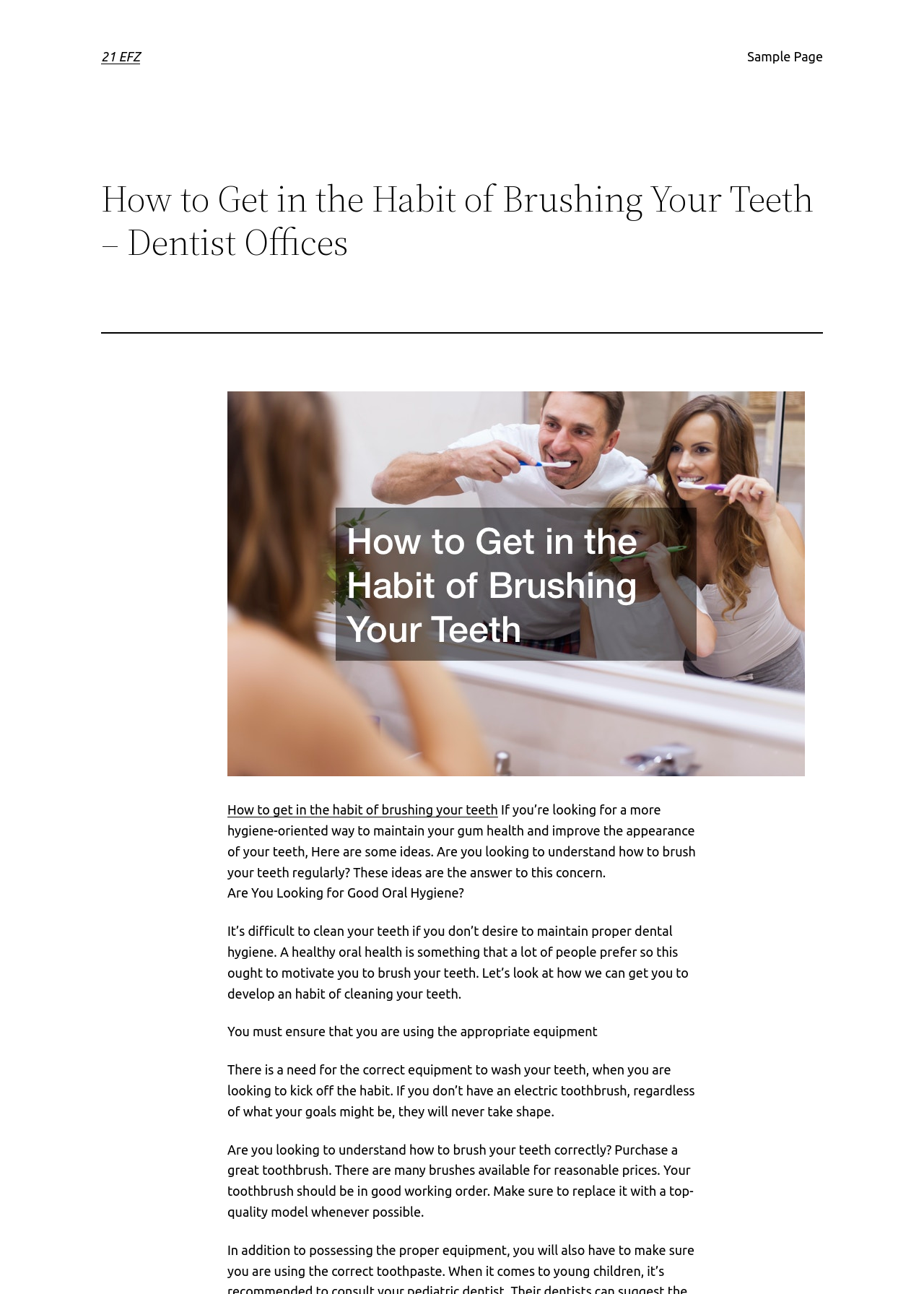What is the motivation for maintaining good oral hygiene?
Answer the question with as much detail as possible.

According to the webpage, a healthy oral health is something that many people prefer, and this should motivate individuals to brush their teeth regularly and maintain good dental hygiene.